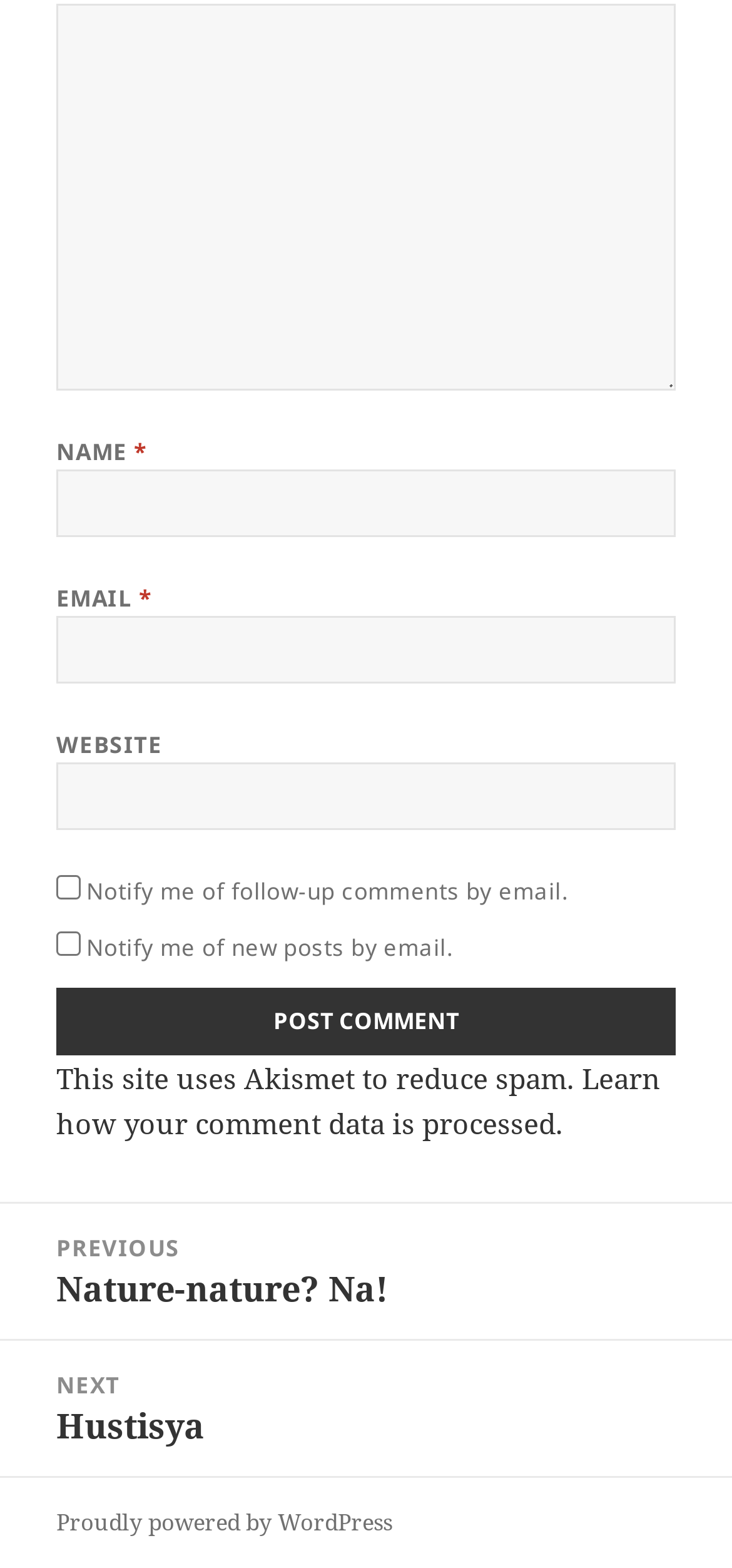Determine the bounding box coordinates of the element that should be clicked to execute the following command: "Enter your name".

[0.077, 0.299, 0.923, 0.342]